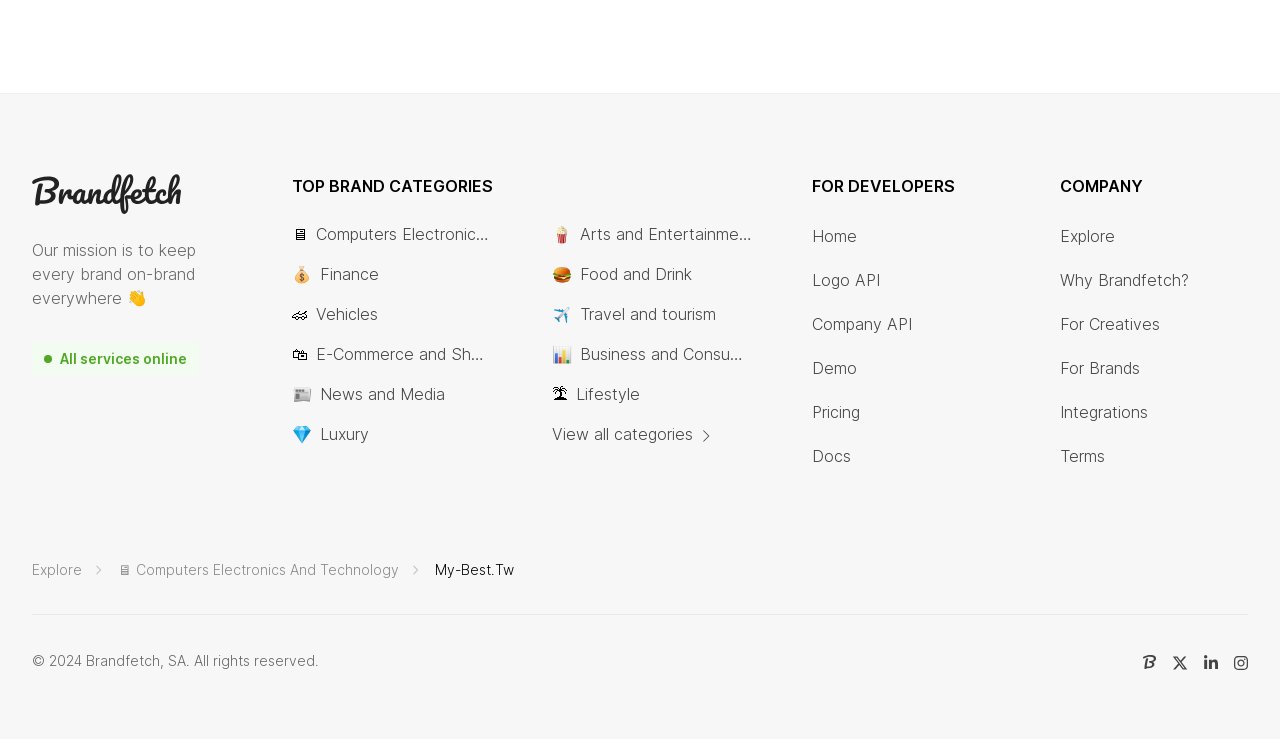What is the mission of Brandfetch?
With the help of the image, please provide a detailed response to the question.

The mission of Brandfetch is stated in the StaticText element 'Our mission is to keep every brand on-brand everywhere 👋' which is located at the top of the webpage, indicating the company's goal.